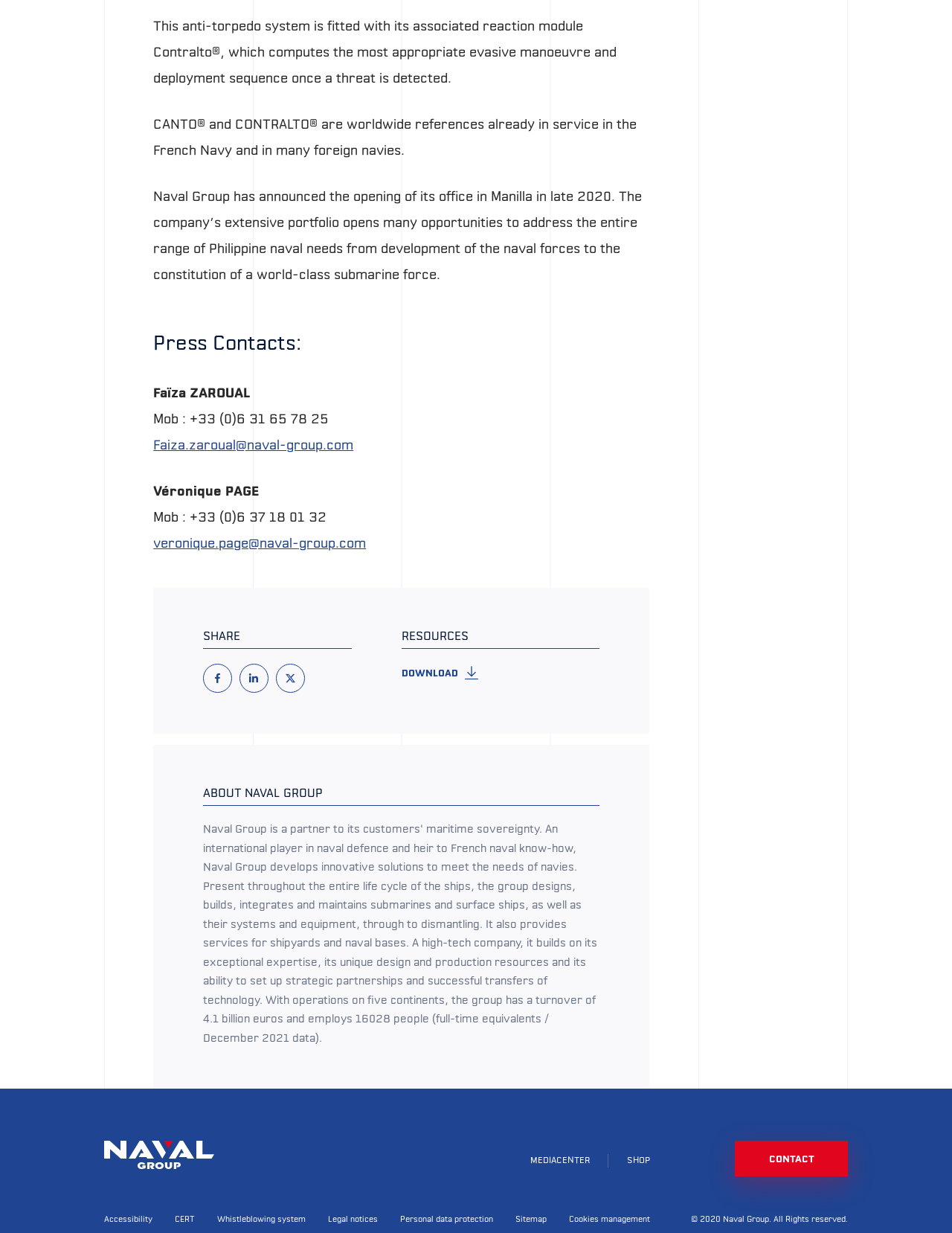Locate the bounding box coordinates of the clickable area needed to fulfill the instruction: "Share on Facebook".

[0.213, 0.538, 0.244, 0.562]